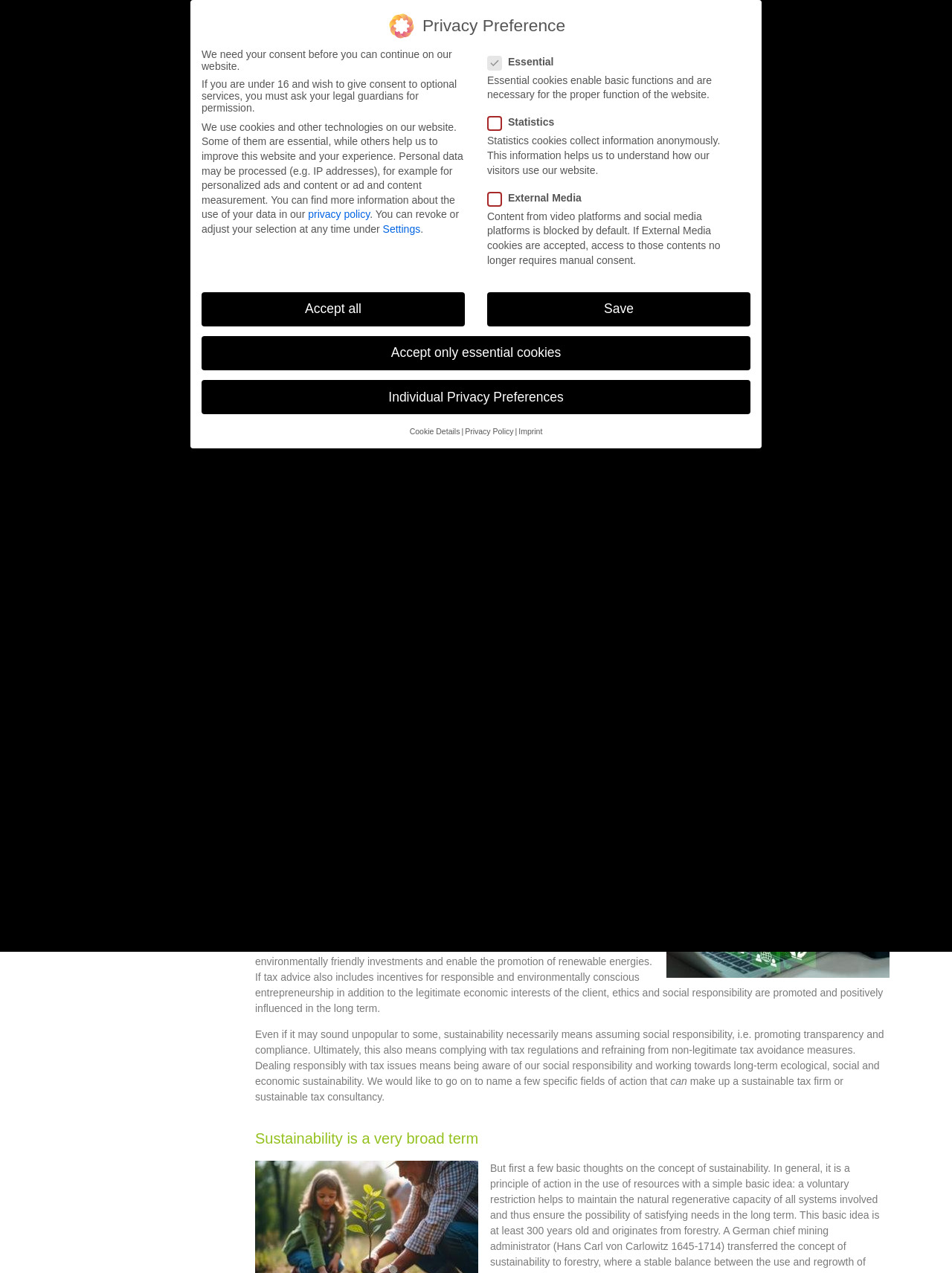Locate the bounding box coordinates of the area where you should click to accomplish the instruction: "Click on the 'Jatheon Technologies Inc.' link".

None